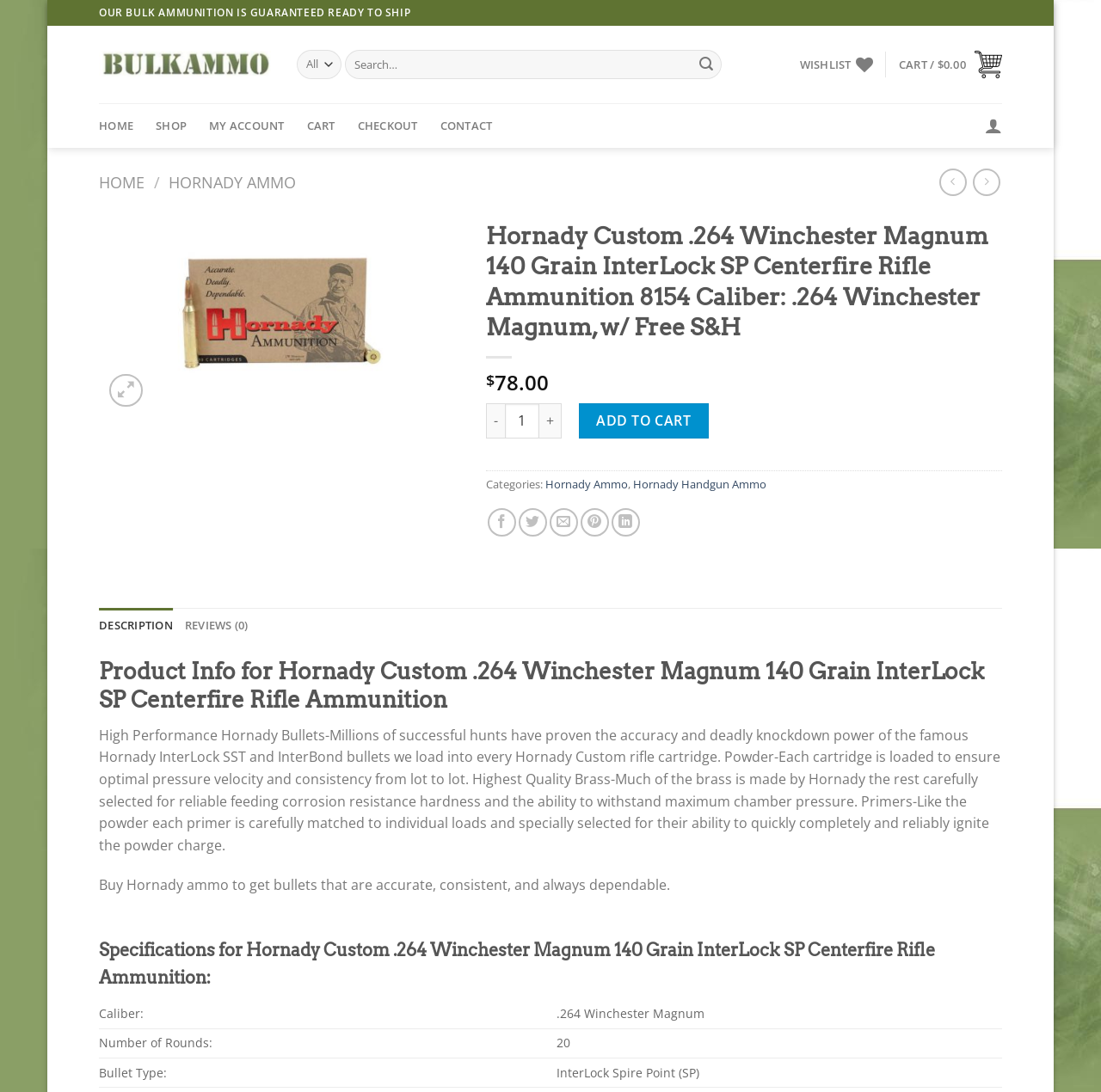What type of bullet is used in the Hornady Custom rifle ammunition? Examine the screenshot and reply using just one word or a brief phrase.

InterLock Spire Point (SP)